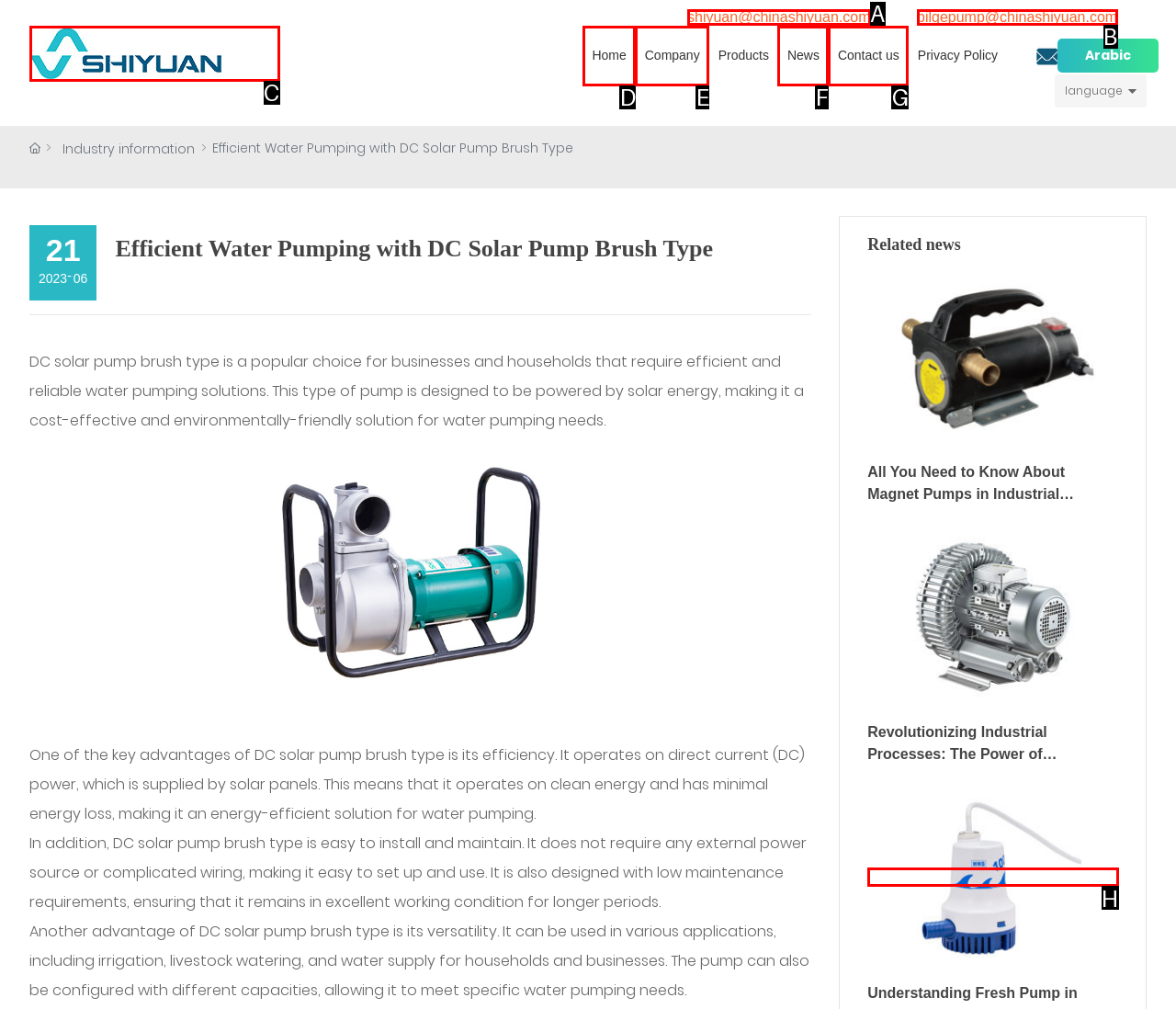Based on the description: News, find the HTML element that matches it. Provide your answer as the letter of the chosen option.

F